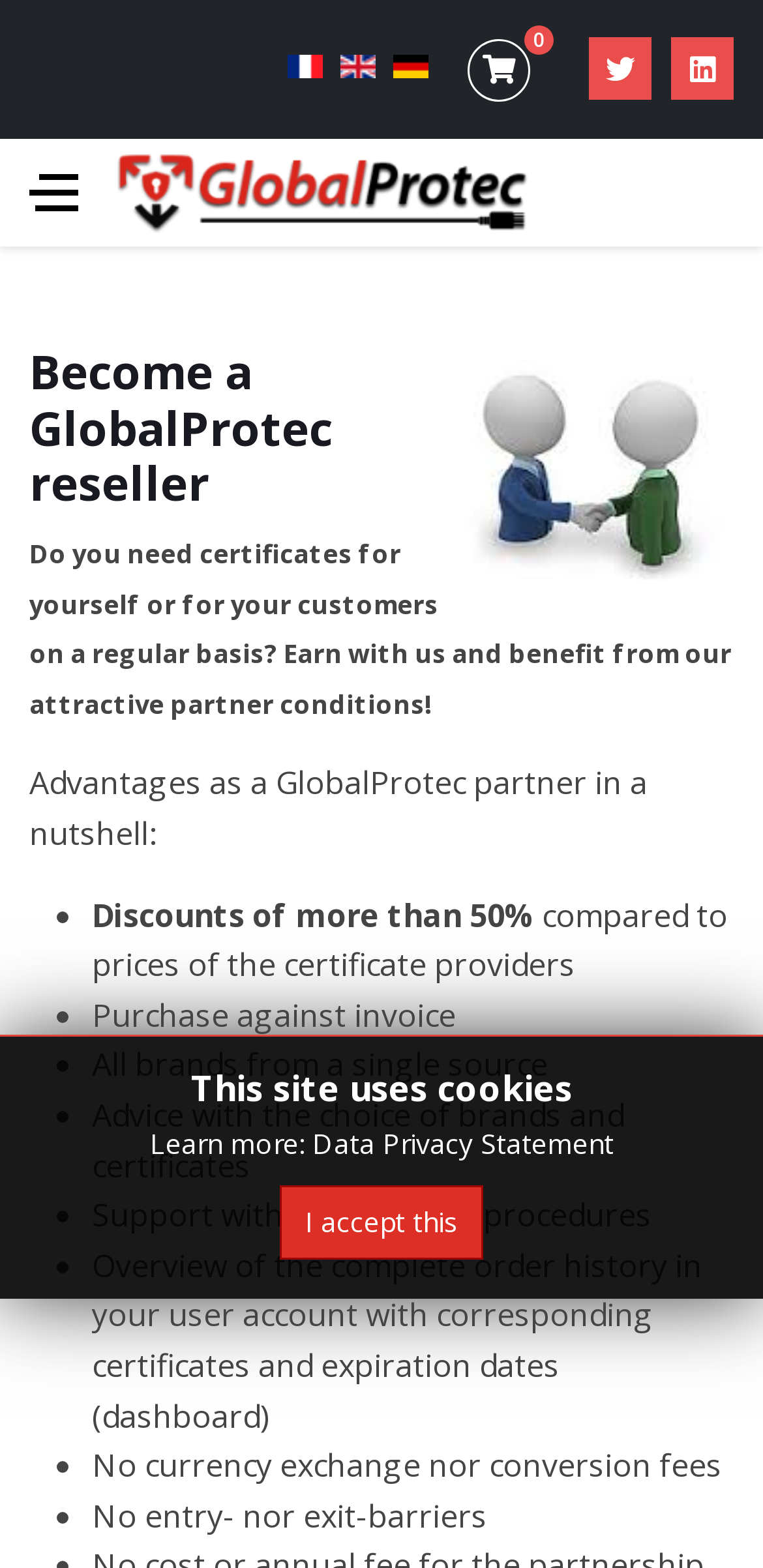What is the main topic of this webpage?
Using the information from the image, give a concise answer in one word or a short phrase.

GlobalProtec partner program